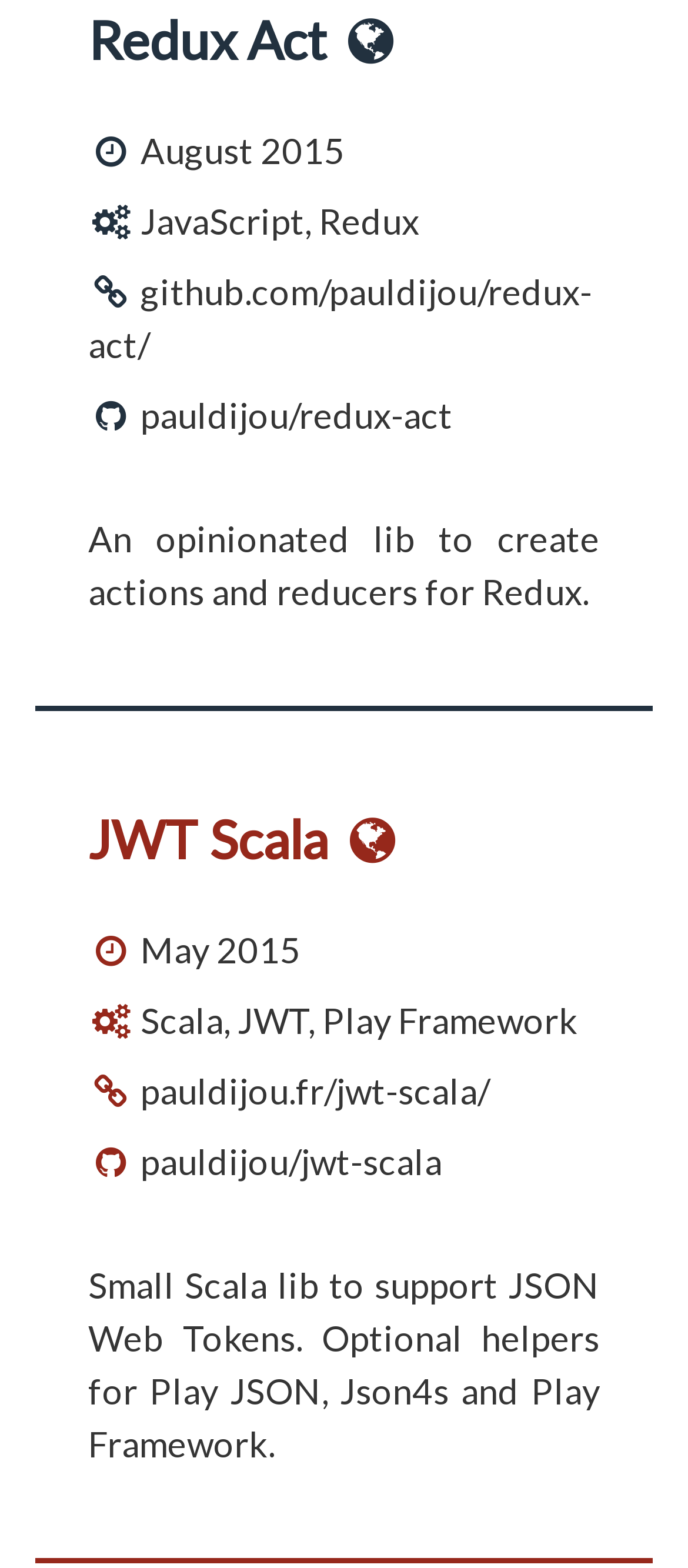What is the purpose of the Redux-Act library?
Using the image as a reference, deliver a detailed and thorough answer to the question.

I found the purpose of the Redux-Act library by reading the description of the project, which is located below the 'Link to project' section. The description states that Redux-Act is 'An opinionated lib to create actions and reducers for Redux'.